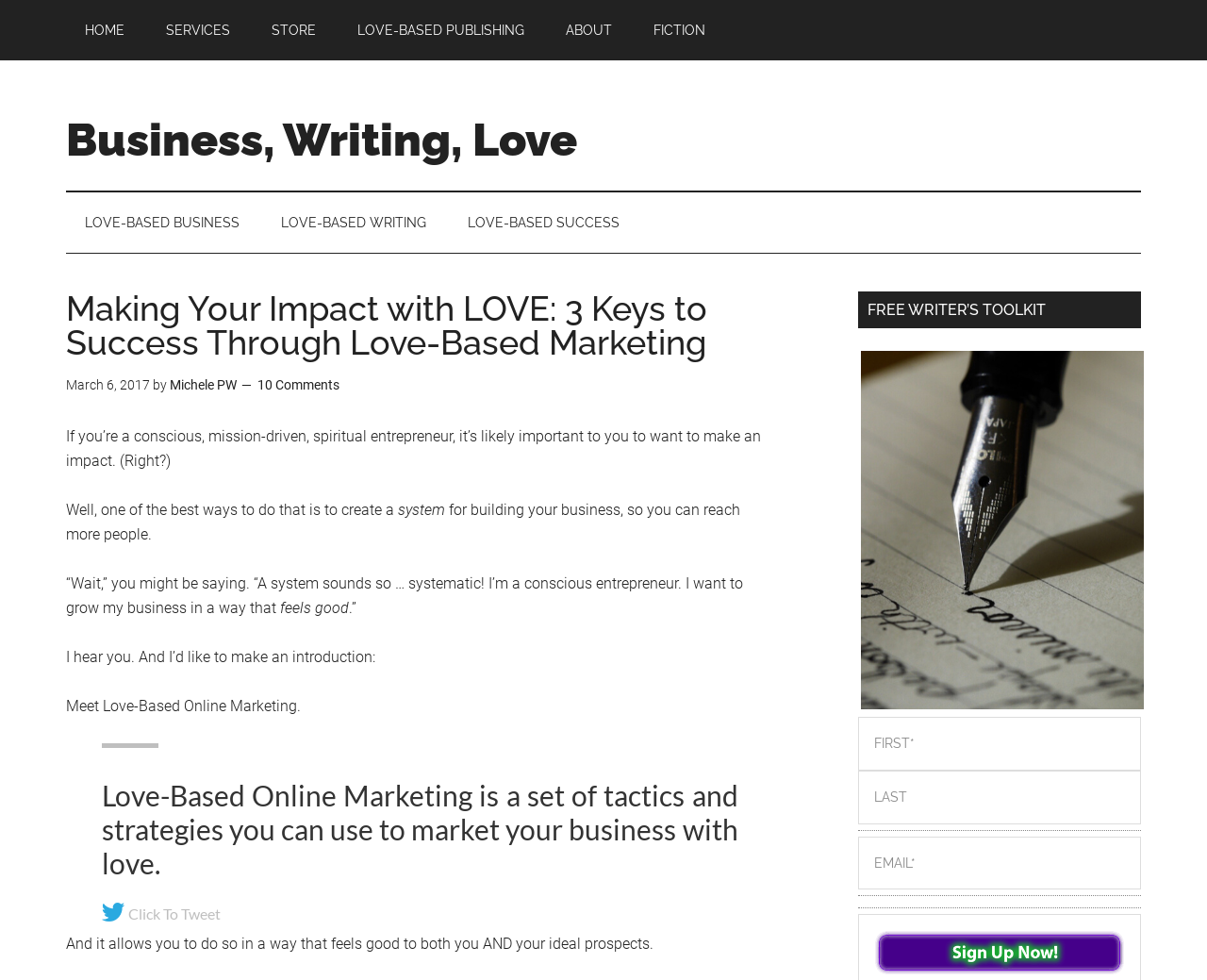Please answer the following question using a single word or phrase: 
How many textboxes are in the primary sidebar?

3